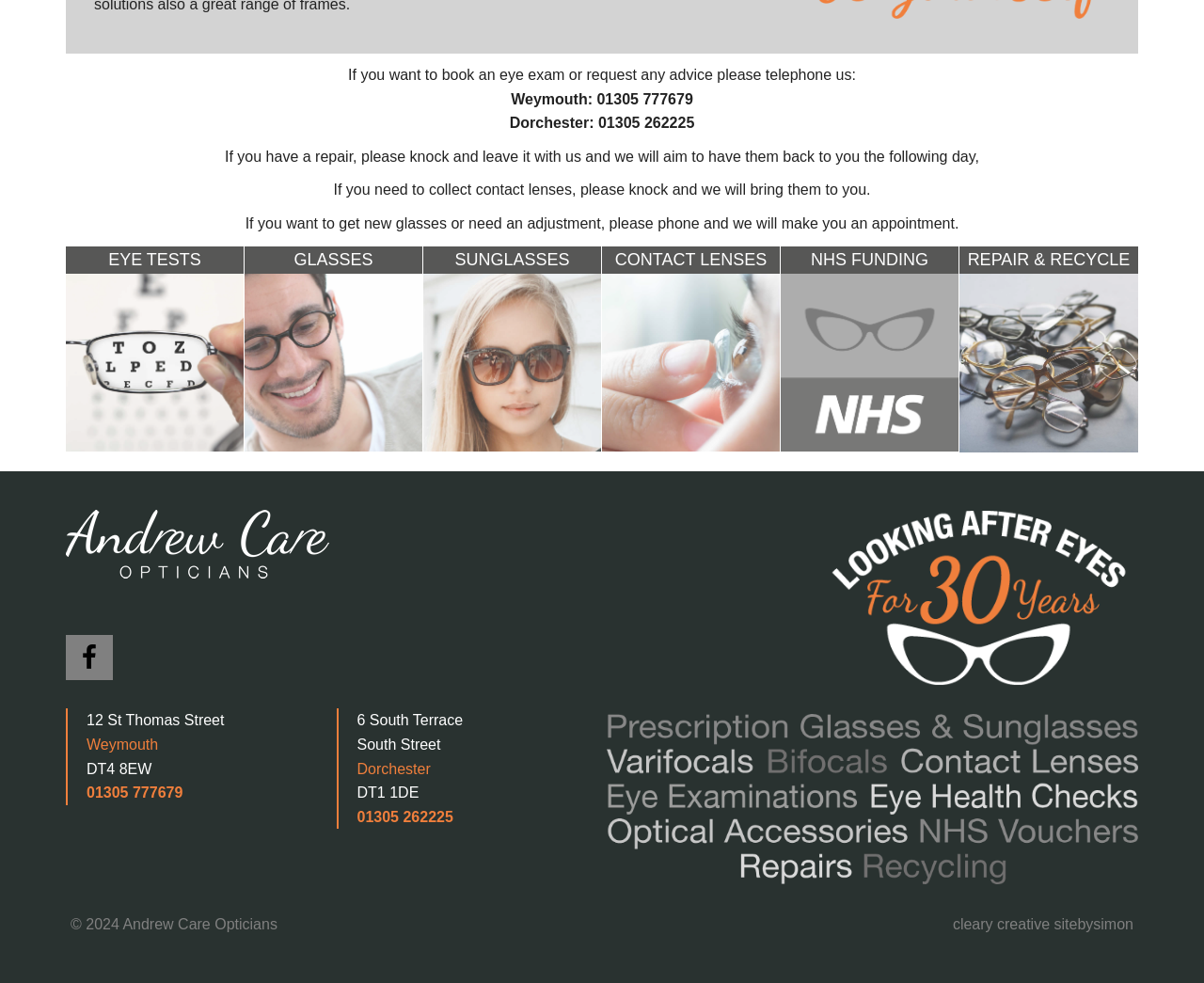What is the purpose of the image on the webpage?
Refer to the image and provide a one-word or short phrase answer.

To showcase optical products and services